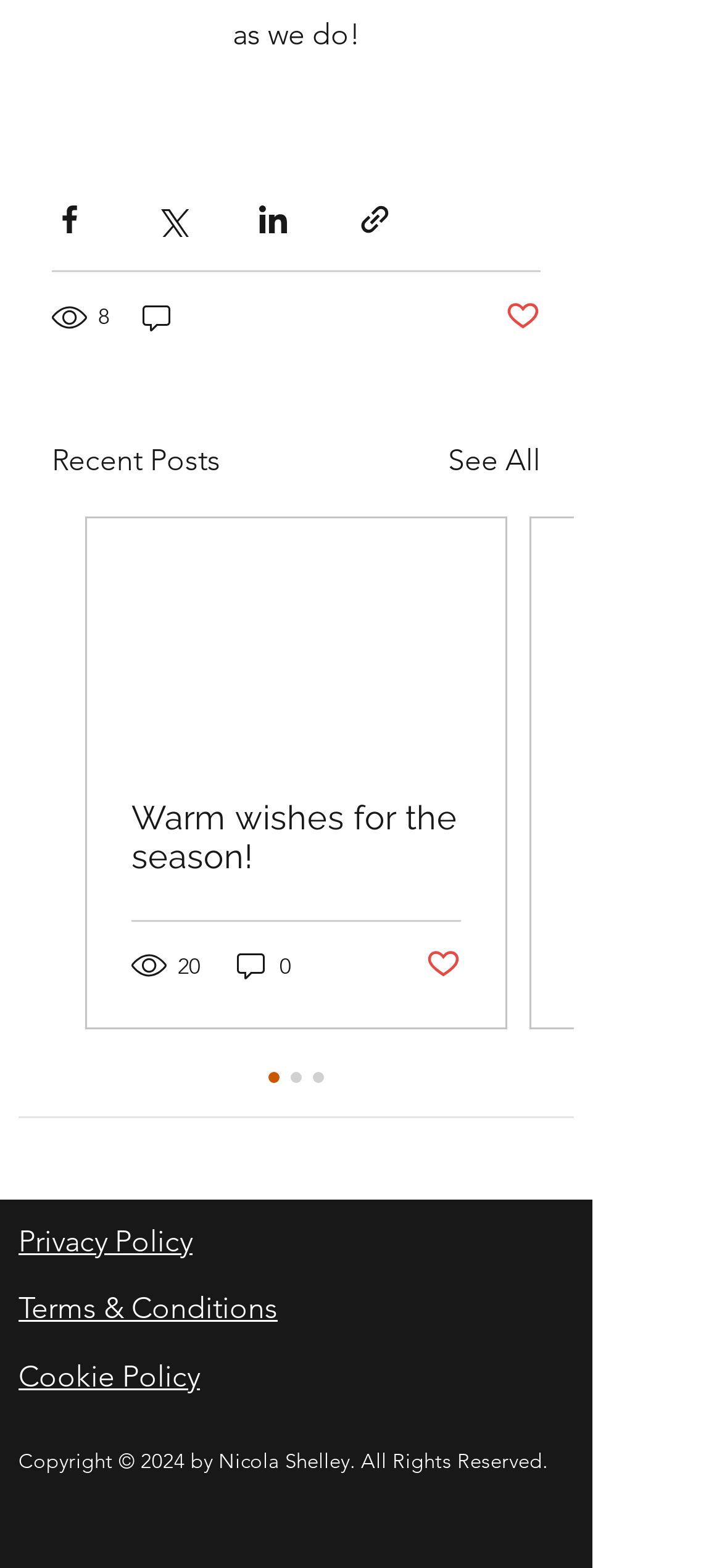Can you specify the bounding box coordinates for the region that should be clicked to fulfill this instruction: "Share via link".

[0.495, 0.128, 0.544, 0.151]